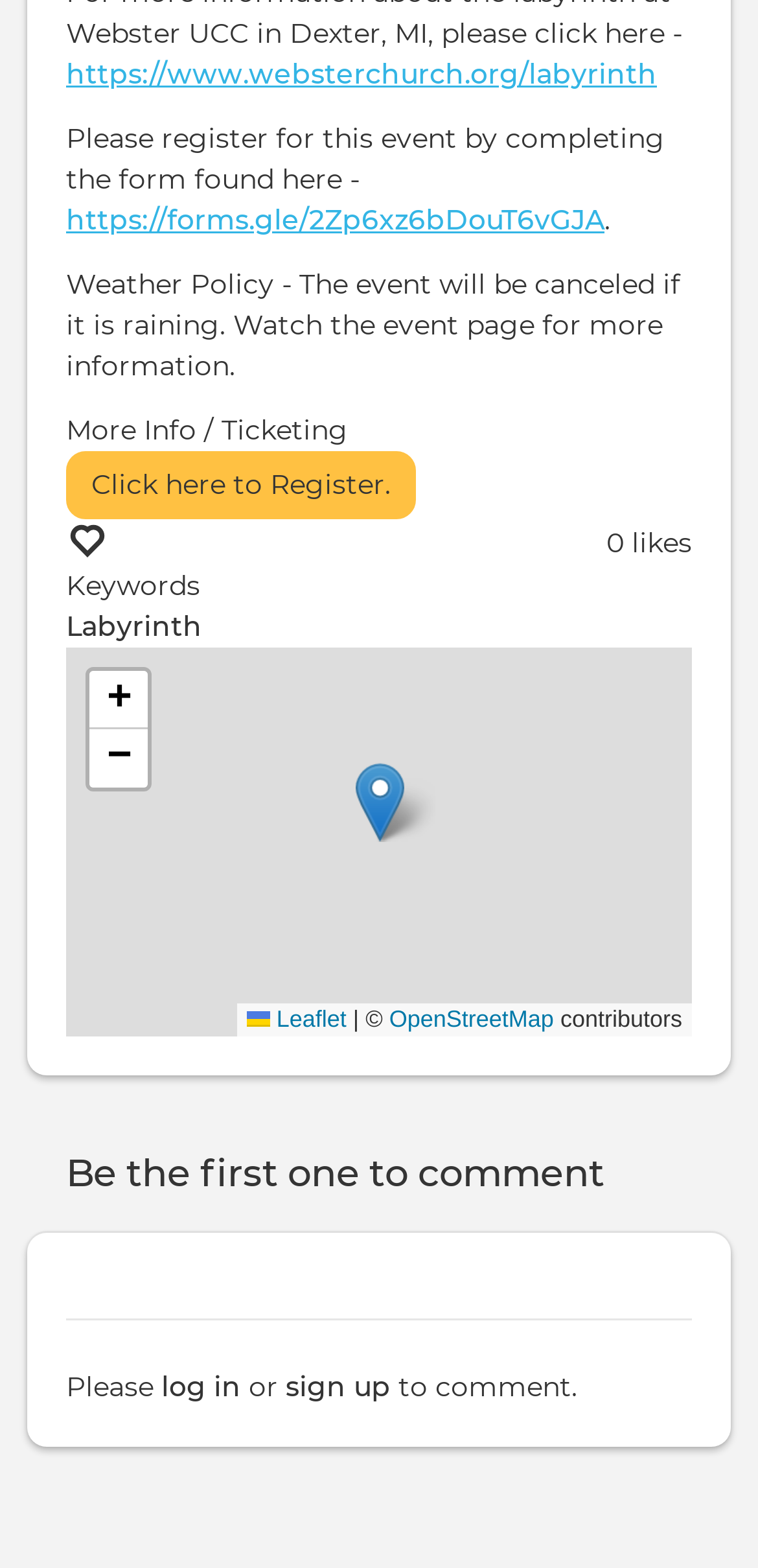Find the bounding box coordinates for the element that must be clicked to complete the instruction: "Like the event". The coordinates should be four float numbers between 0 and 1, indicated as [left, top, right, bottom].

[0.087, 0.336, 0.144, 0.358]